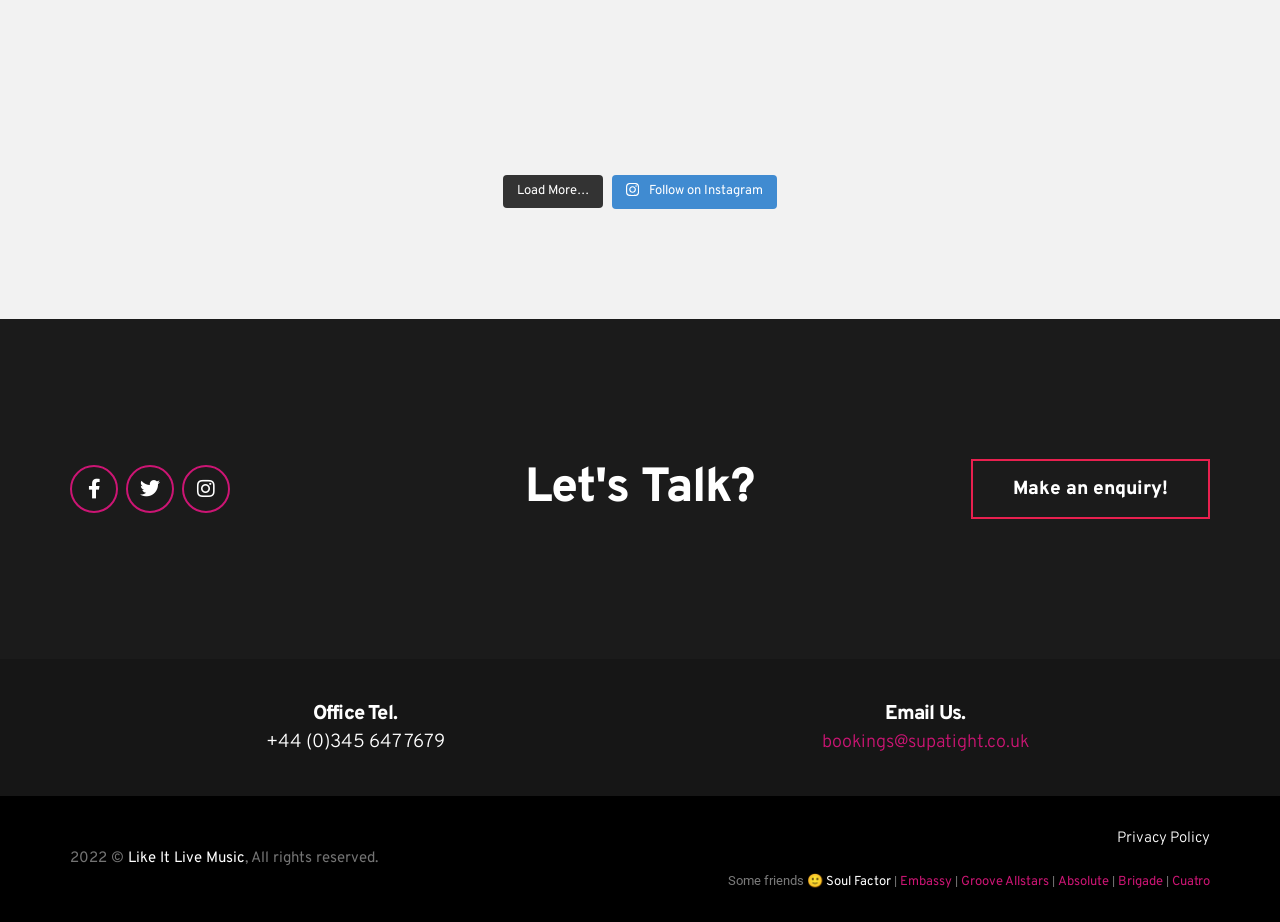Identify the bounding box coordinates of the area that should be clicked in order to complete the given instruction: "Click to load more posts". The bounding box coordinates should be four float numbers between 0 and 1, i.e., [left, top, right, bottom].

[0.393, 0.19, 0.471, 0.226]